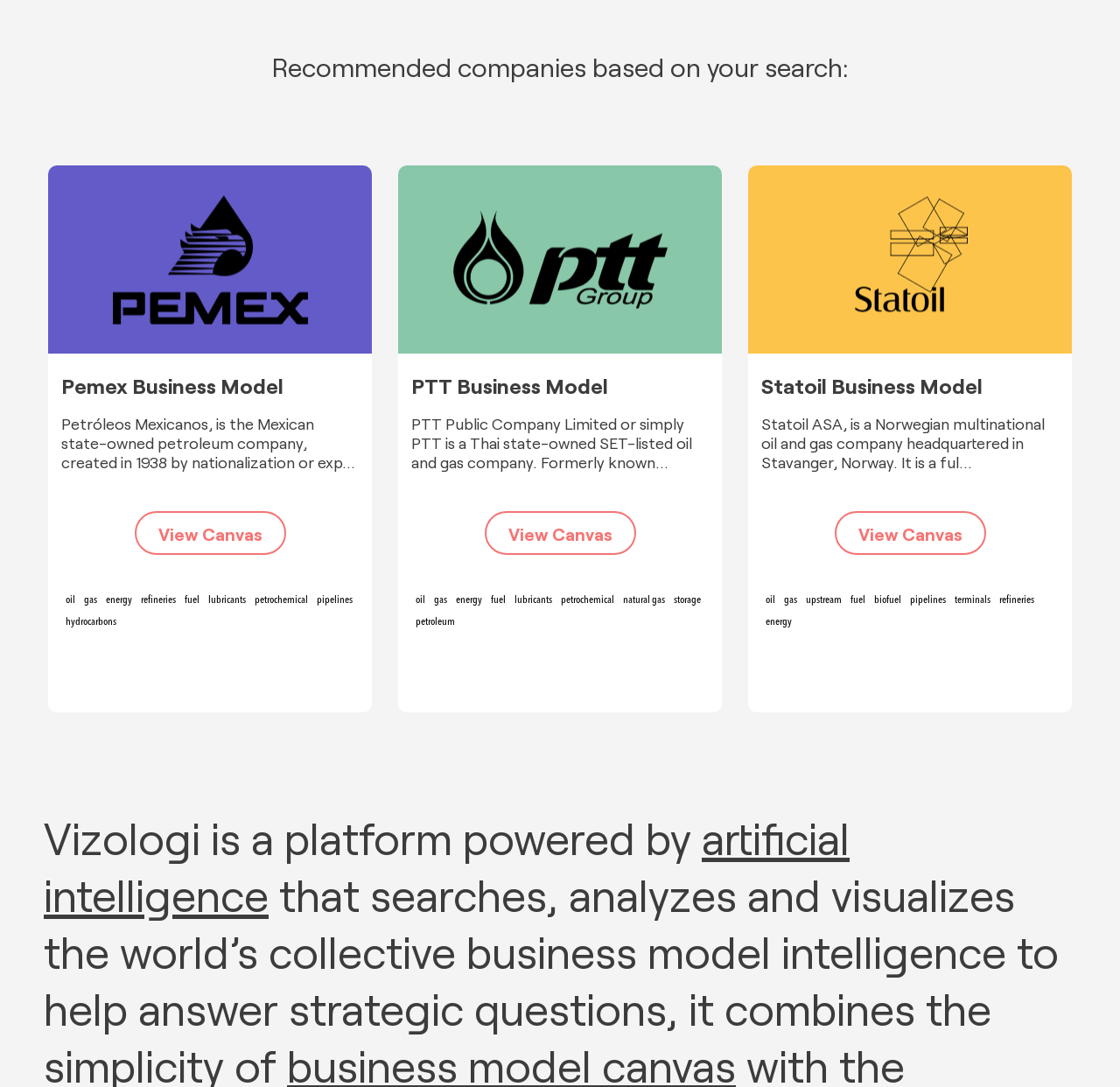Please identify the bounding box coordinates of the region to click in order to complete the given instruction: "View Canvas of Pemex". The coordinates should be four float numbers between 0 and 1, i.e., [left, top, right, bottom].

[0.12, 0.47, 0.255, 0.511]